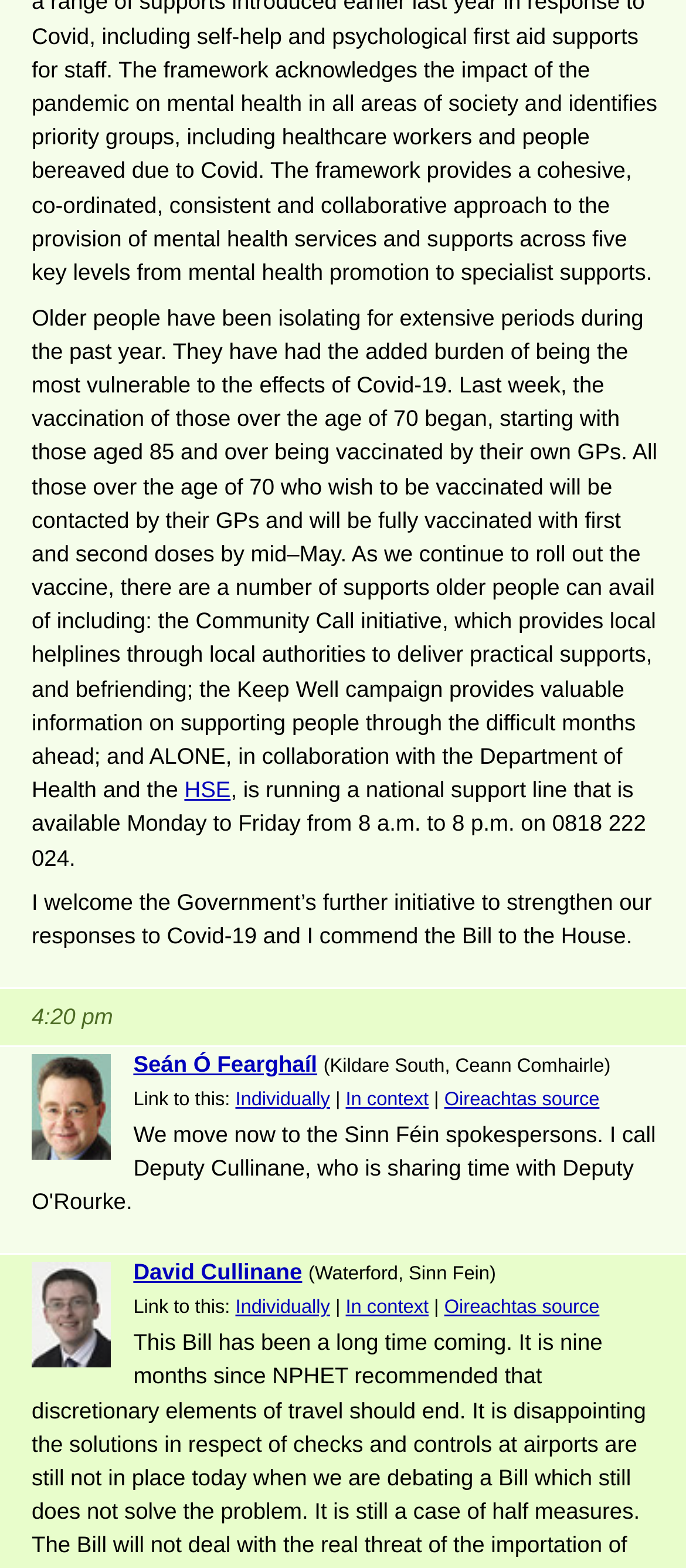Locate the bounding box coordinates of the clickable area needed to fulfill the instruction: "Click the link to Oireachtas source".

[0.648, 0.695, 0.874, 0.708]